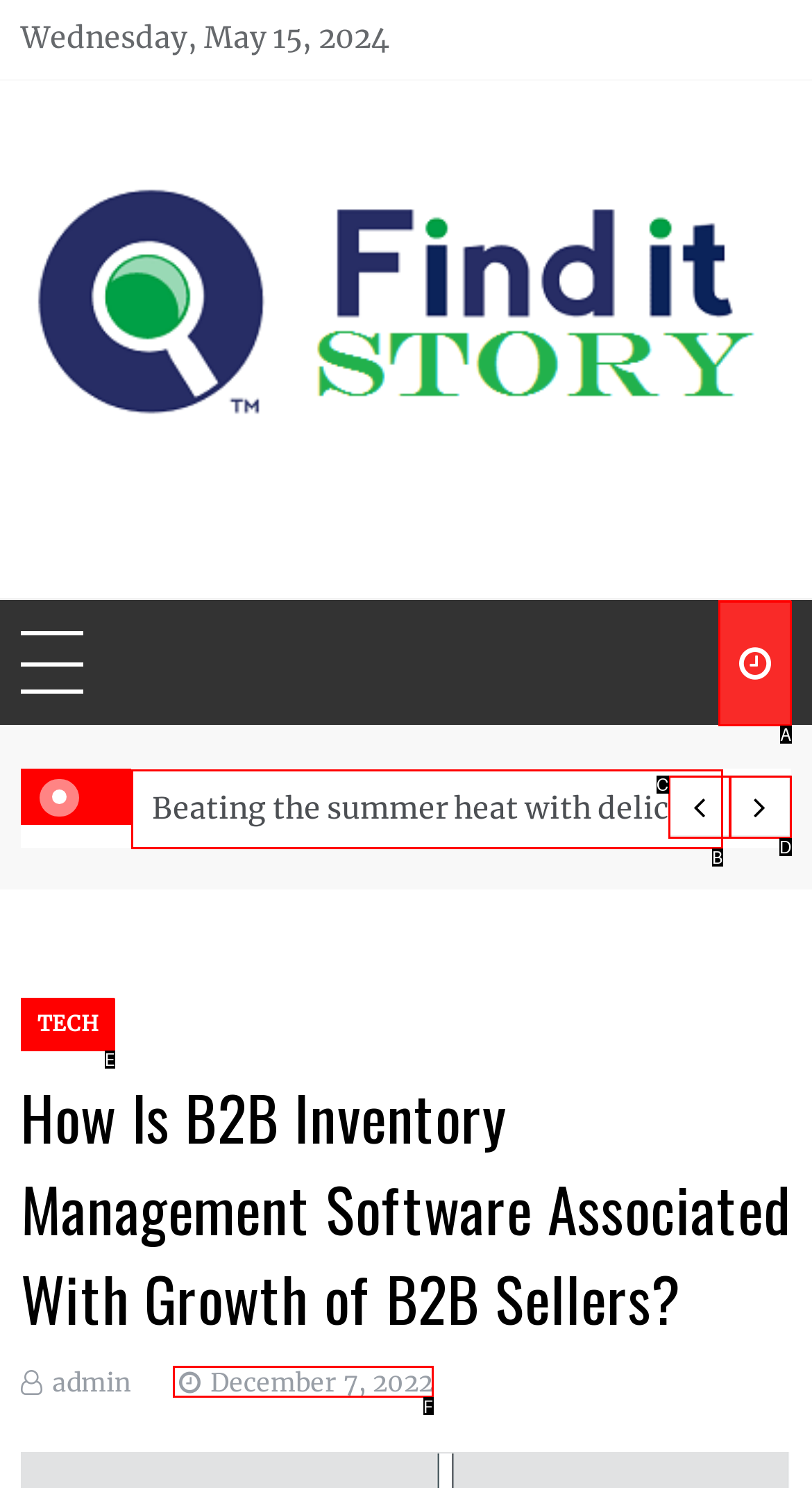Determine which HTML element best fits the description: December 7, 2022
Answer directly with the letter of the matching option from the available choices.

F